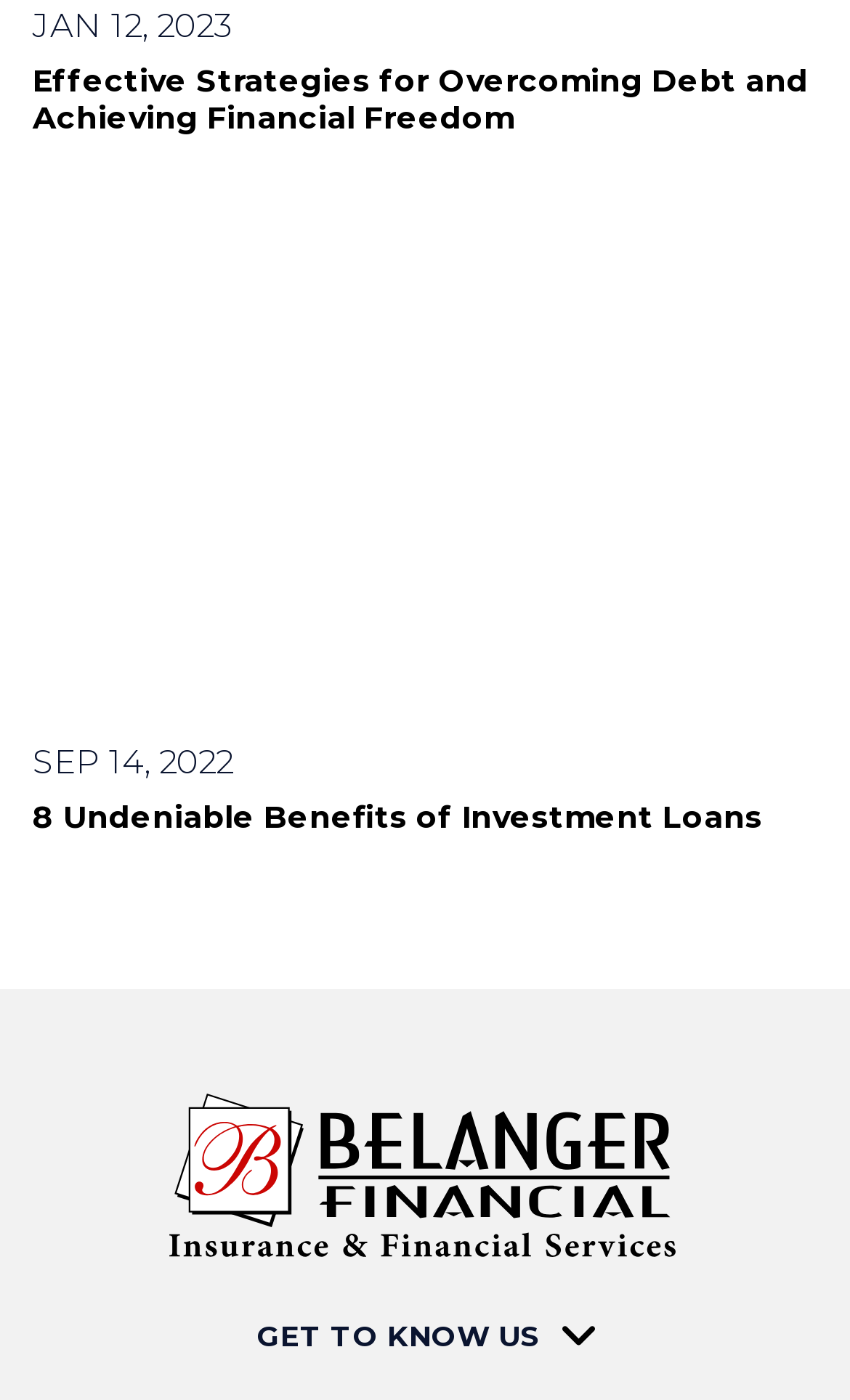How many links are there under the 'GET TO KNOW US' section?
Using the picture, provide a one-word or short phrase answer.

1